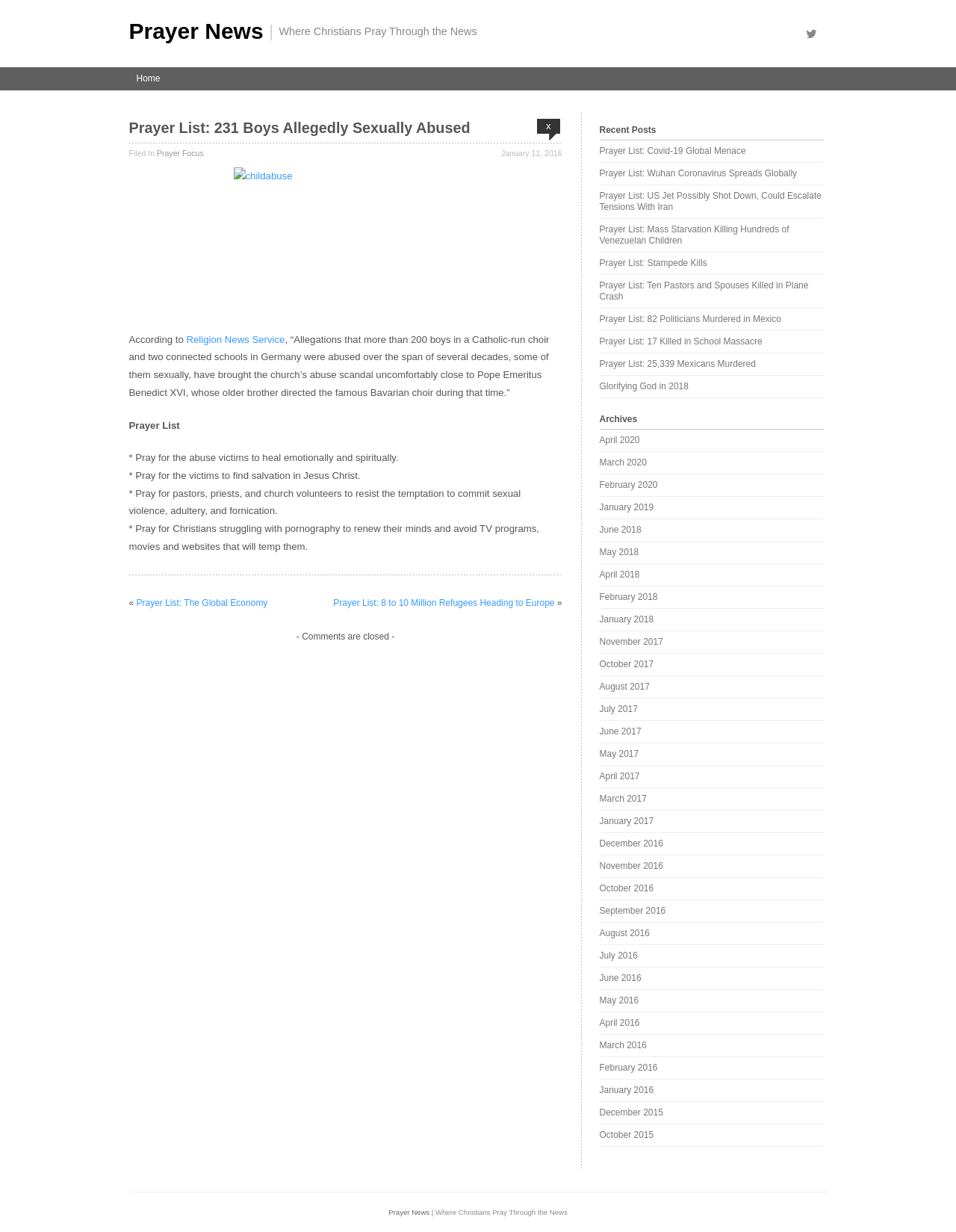Locate the bounding box coordinates of the element you need to click to accomplish the task described by this instruction: "View the 'Prayer List: The Global Economy' article".

[0.143, 0.485, 0.28, 0.494]